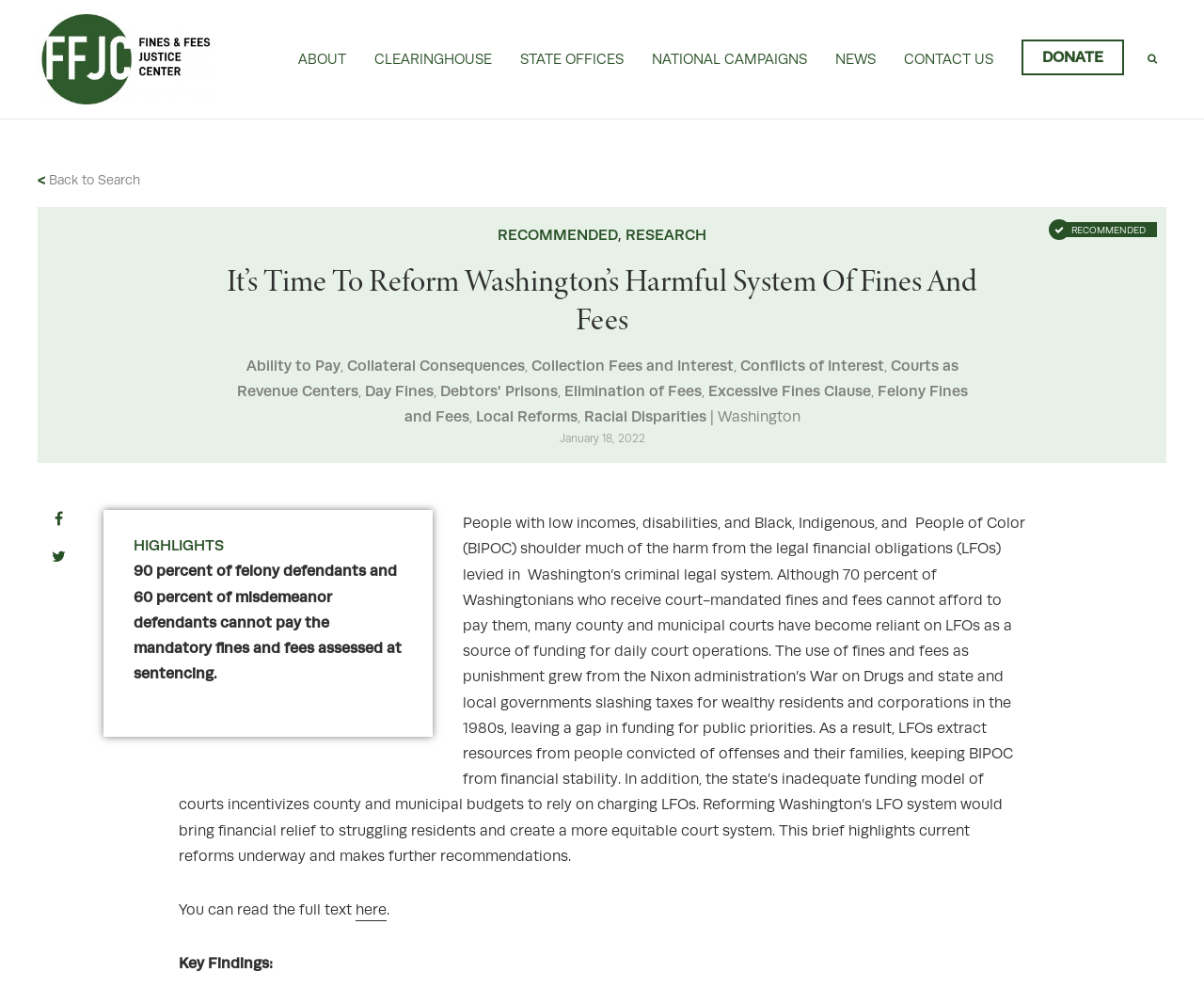Extract the bounding box for the UI element that matches this description: "Conflicts of Interest".

[0.614, 0.361, 0.734, 0.379]